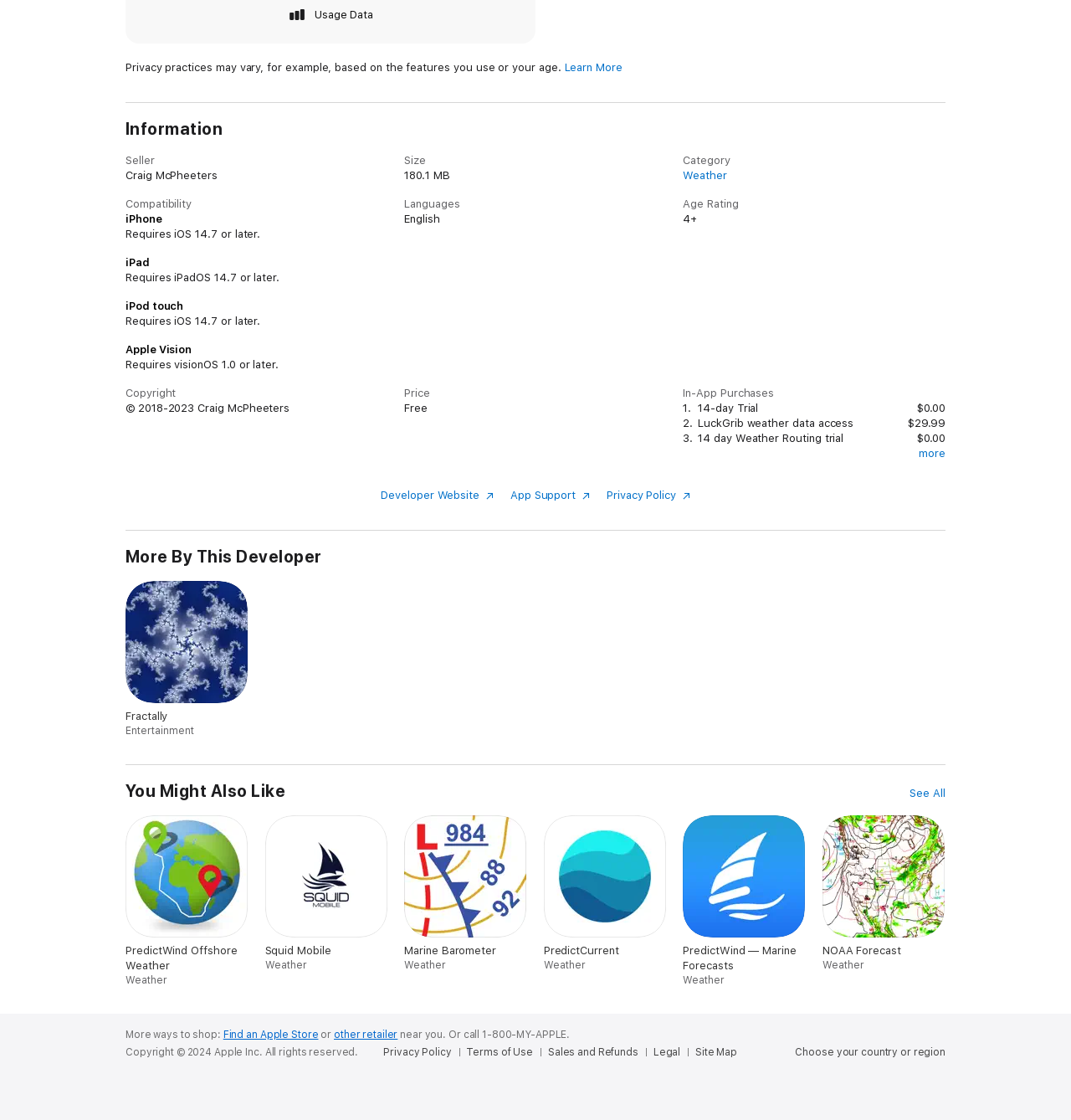Locate the coordinates of the bounding box for the clickable region that fulfills this instruction: "Get more information about the app".

[0.638, 0.151, 0.679, 0.162]